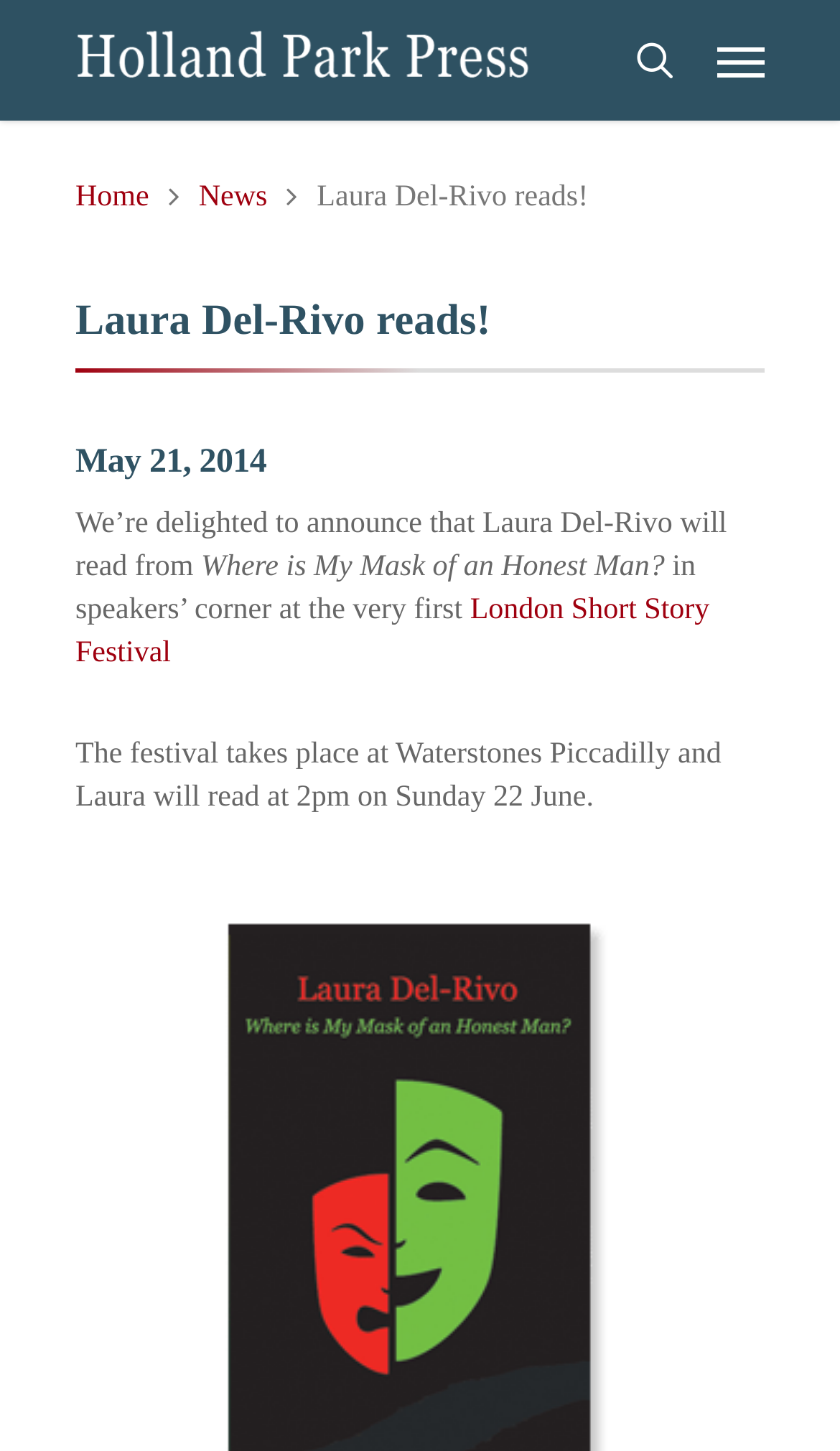Generate a comprehensive description of the webpage content.

The webpage appears to be an event announcement page from Holland Park Press. At the top left, there is a logo of Holland Park Press, which is also a link. Next to the logo, there is a search link. On the top right, there is a navigation menu link. 

Below the navigation menu, there are four links in a row: Home, News, and then a title "Laura Del-Rivo reads!" which is also a heading. The title is followed by a date "May 21, 2014" which is also a heading.

Under the date, there is a paragraph of text that announces Laura Del-Rivo's reading event at the first London Short Story Festival. The text is divided into four parts, with the last part being a link to the festival's webpage. The text describes the event, including the location and time of the reading.